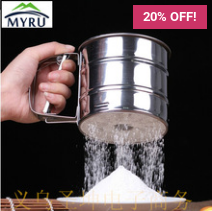Generate an elaborate caption that covers all aspects of the image.

This image features a stainless steel sieve cup being held by a hand, showcasing its practical use in the kitchen. The sieve is being used to sprinkle a fine layer of sugar onto a surface below, emphasizing its functionality in baking or cooking. The sleek metal design highlights durability and ease of use. In the top corner, a promotional banner reads "20% OFF!", indicating a special discount, making this item an attractive deal for those looking to enhance their kitchen tools. The product is presented in a visually appealing manner, set against a dark background that emphasizes the shine of the metal and the texture of the sugar.